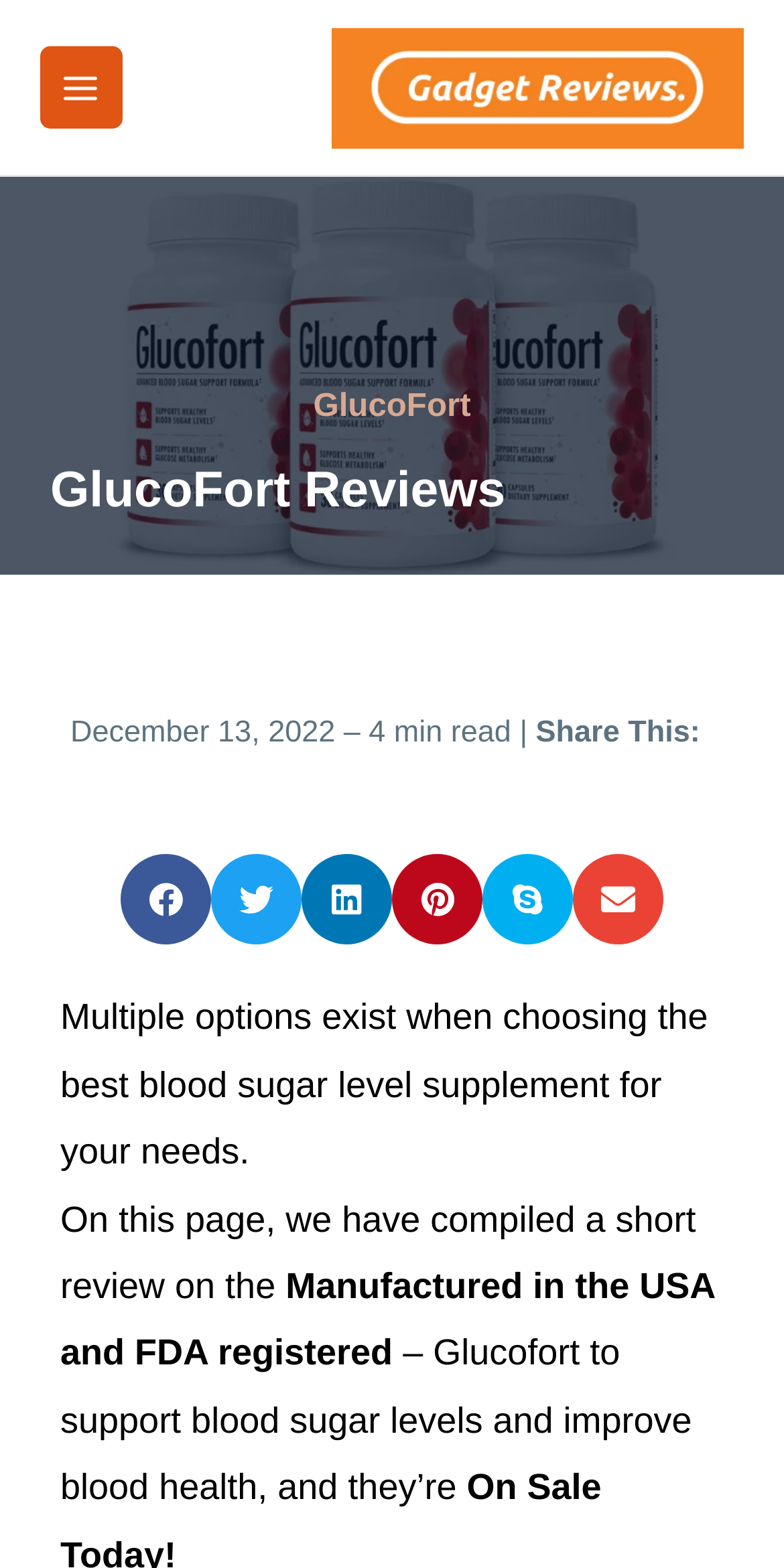Using the information in the image, give a detailed answer to the following question: How many headings are on the webpage?

I counted the number of heading elements on the webpage, which are 'GlucoFort' and 'GlucoFort Reviews'.